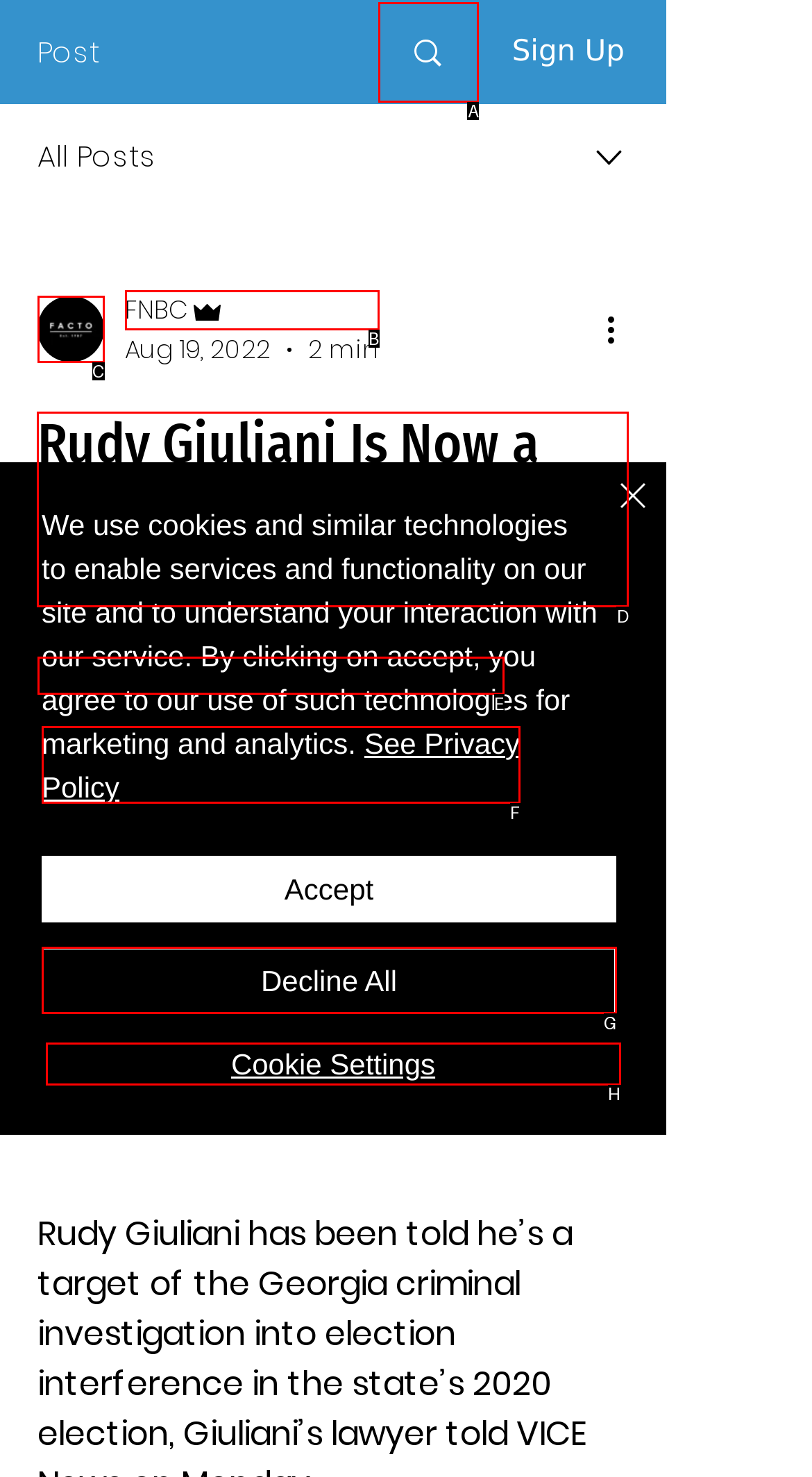Choose the HTML element that needs to be clicked for the given task: Read the article 'Rudy Giuliani Is Now a Target in Trump’s ‘Mob Boss’ Probe' Respond by giving the letter of the chosen option.

D